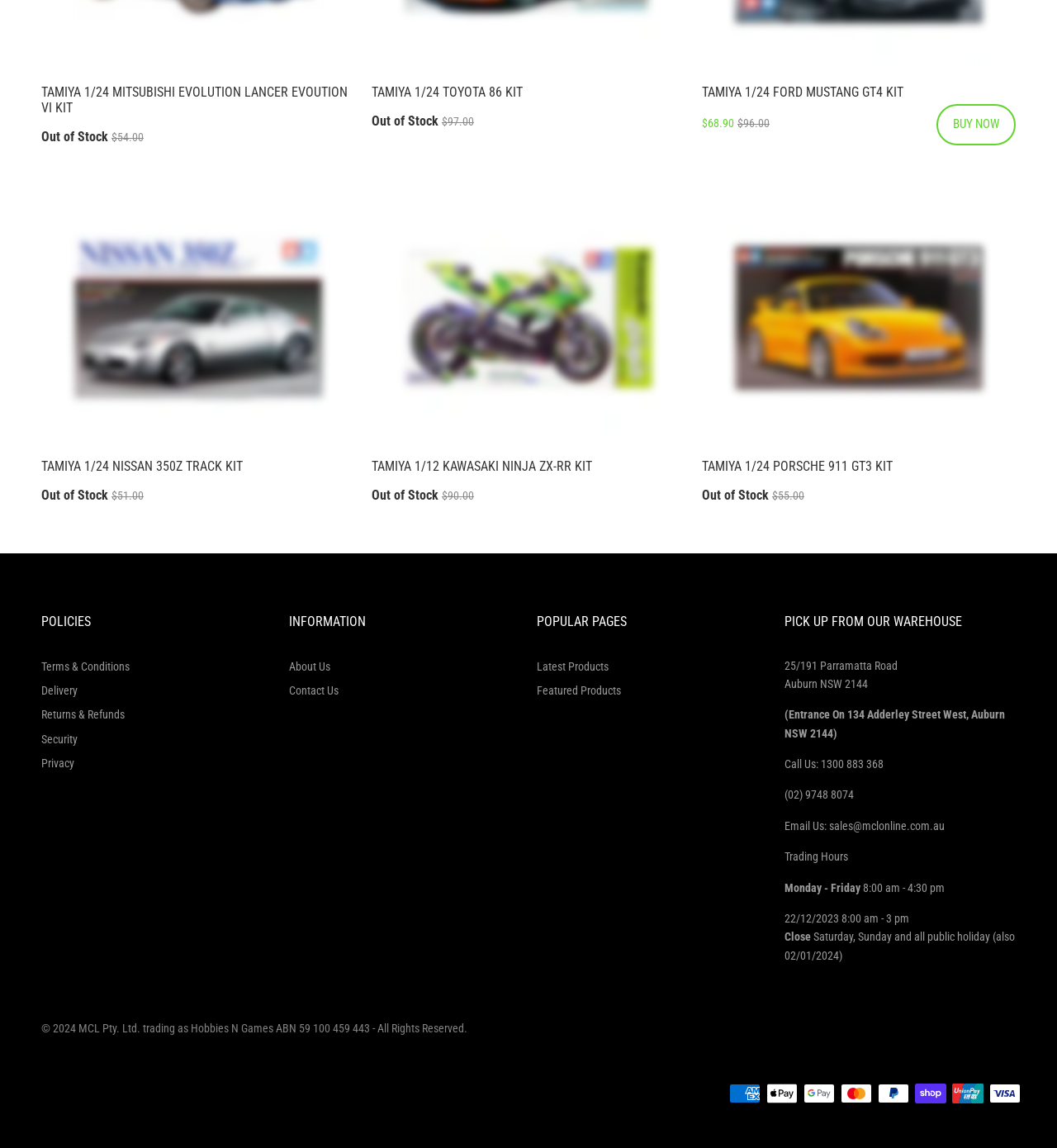Please locate the bounding box coordinates of the element that should be clicked to complete the given instruction: "View Latest Products".

[0.508, 0.574, 0.576, 0.586]